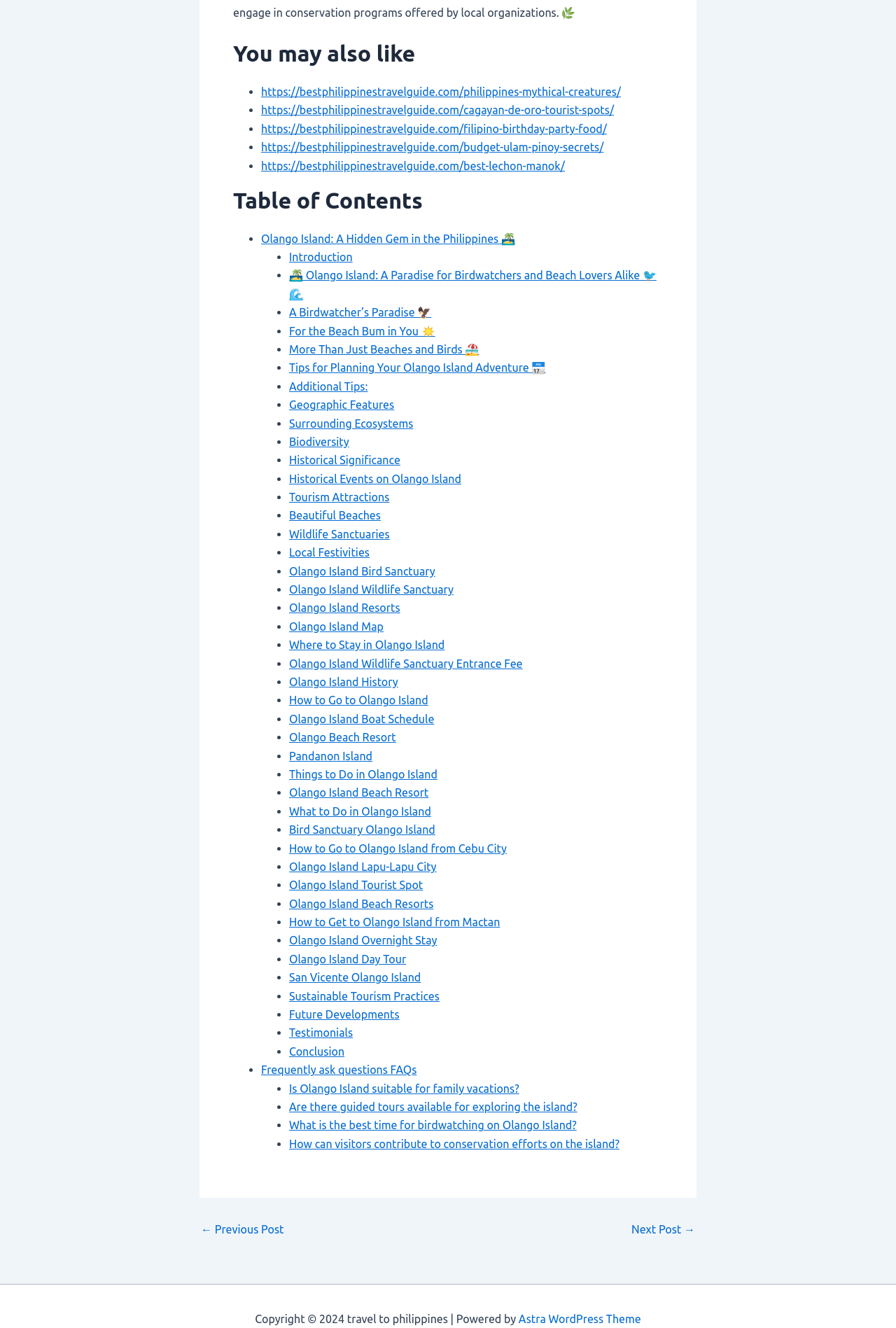Specify the bounding box coordinates for the region that must be clicked to perform the given instruction: "Visit 'You may also like'".

[0.26, 0.03, 0.74, 0.052]